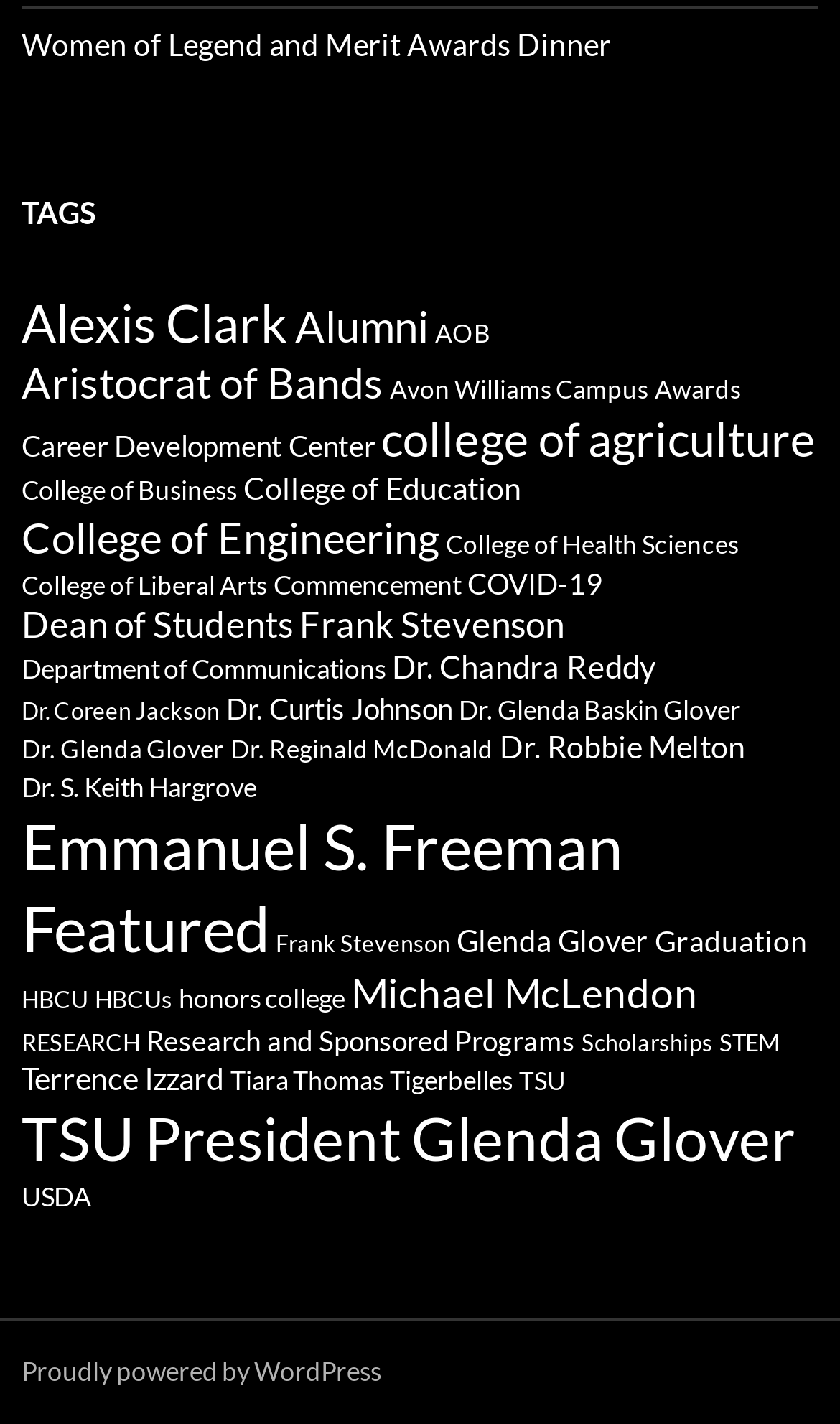Please identify the bounding box coordinates of the element's region that needs to be clicked to fulfill the following instruction: "Go to the 'TSU President Glenda Glover' page". The bounding box coordinates should consist of four float numbers between 0 and 1, i.e., [left, top, right, bottom].

[0.026, 0.773, 0.946, 0.825]